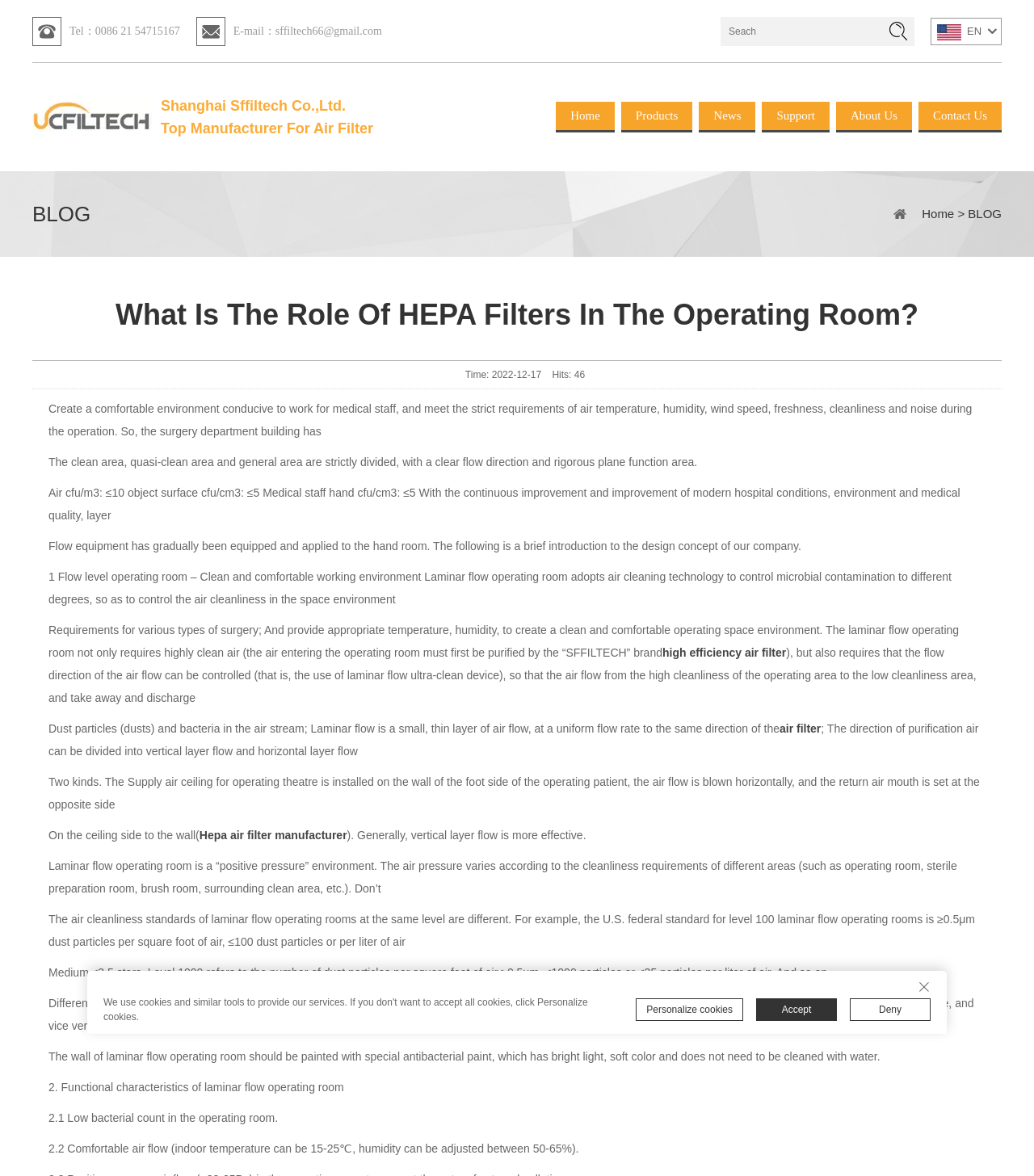What is the temperature range in a laminar flow operating room?
Using the image, give a concise answer in the form of a single word or short phrase.

15-25°C